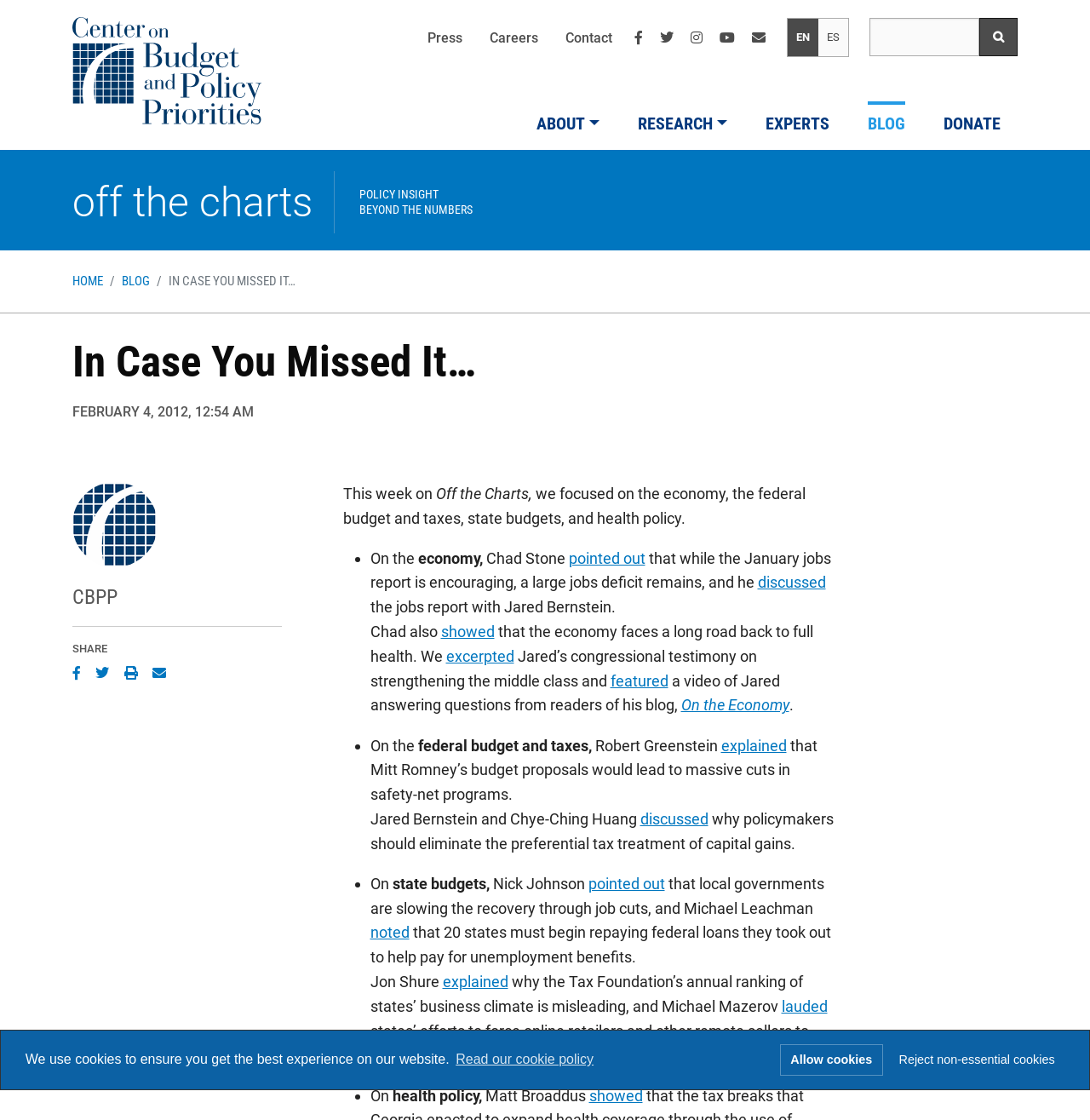Respond to the following query with just one word or a short phrase: 
What is the name of the website?

Center on Budget and Policy Priorities